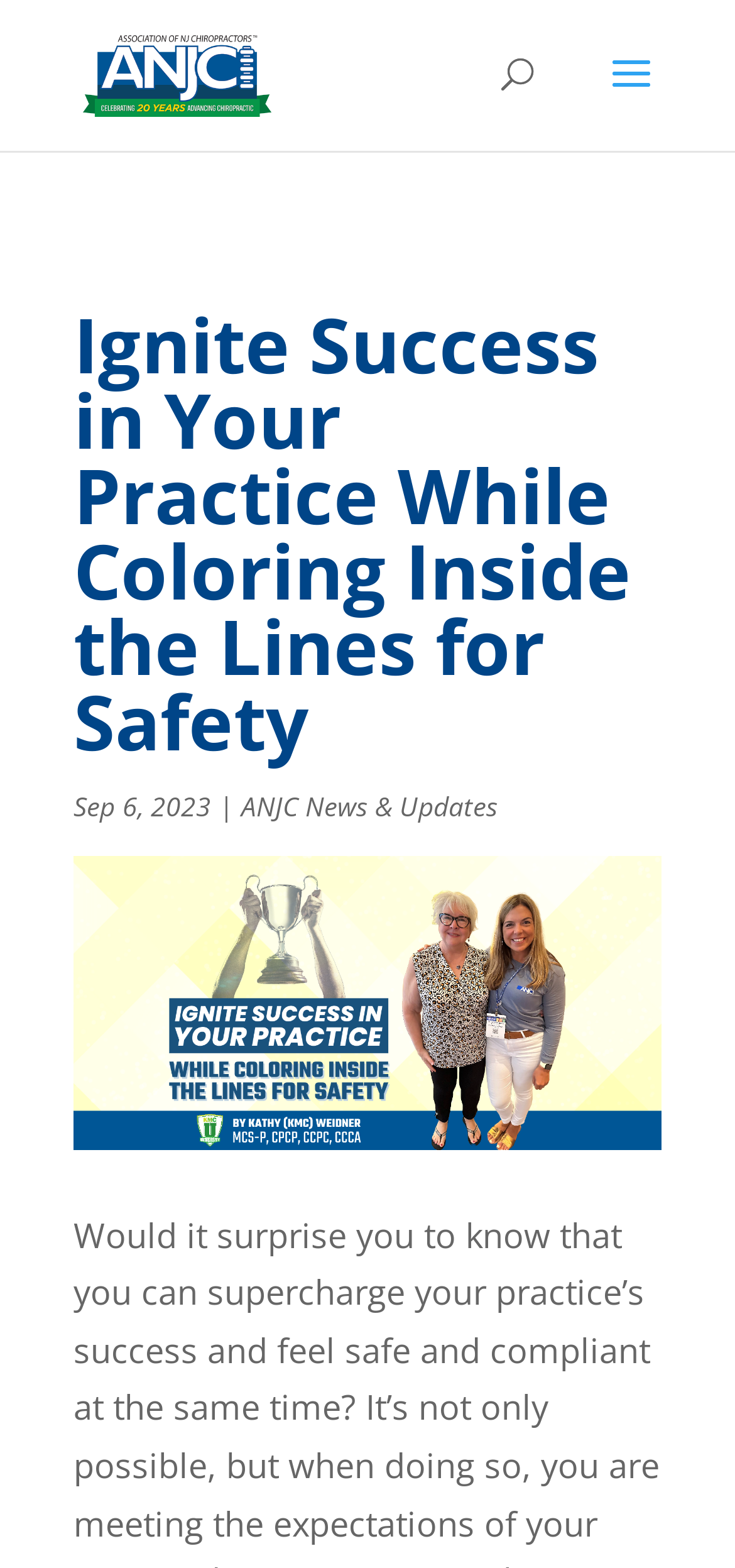Find the bounding box coordinates for the element described here: "alt="Association of New Jersey Chiropractors"".

[0.113, 0.031, 0.369, 0.06]